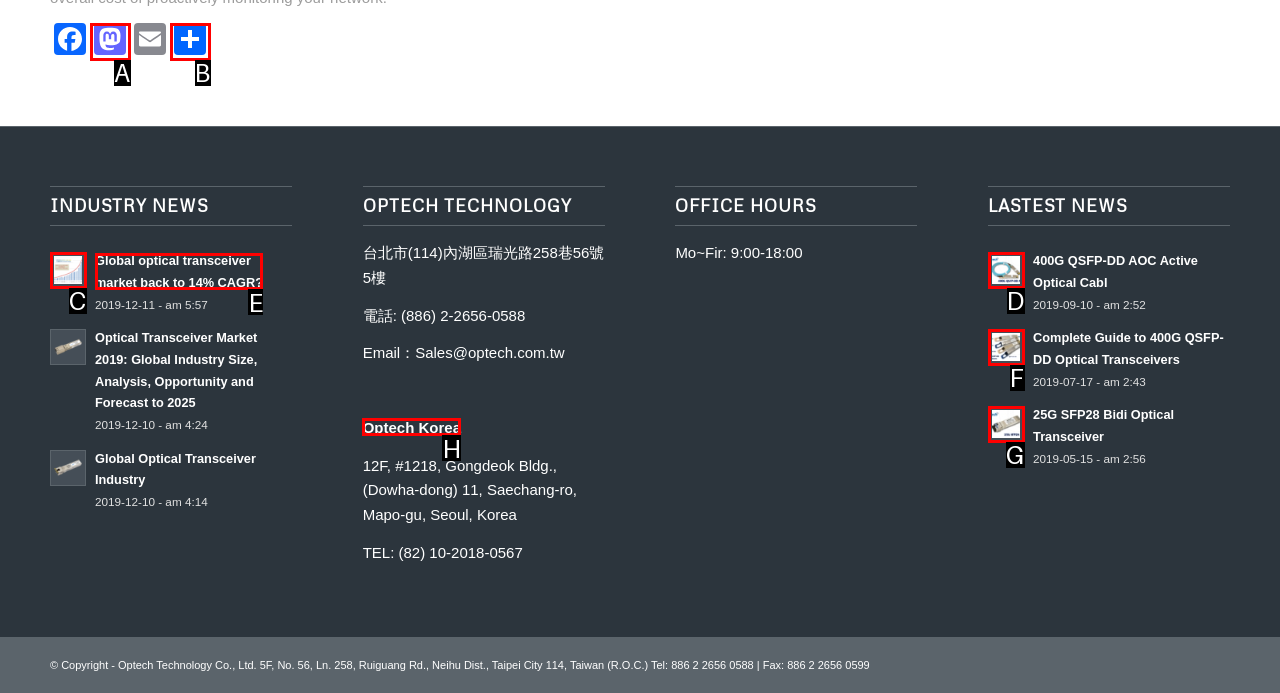Identify the correct choice to execute this task: View Optech Korea office address
Respond with the letter corresponding to the right option from the available choices.

H